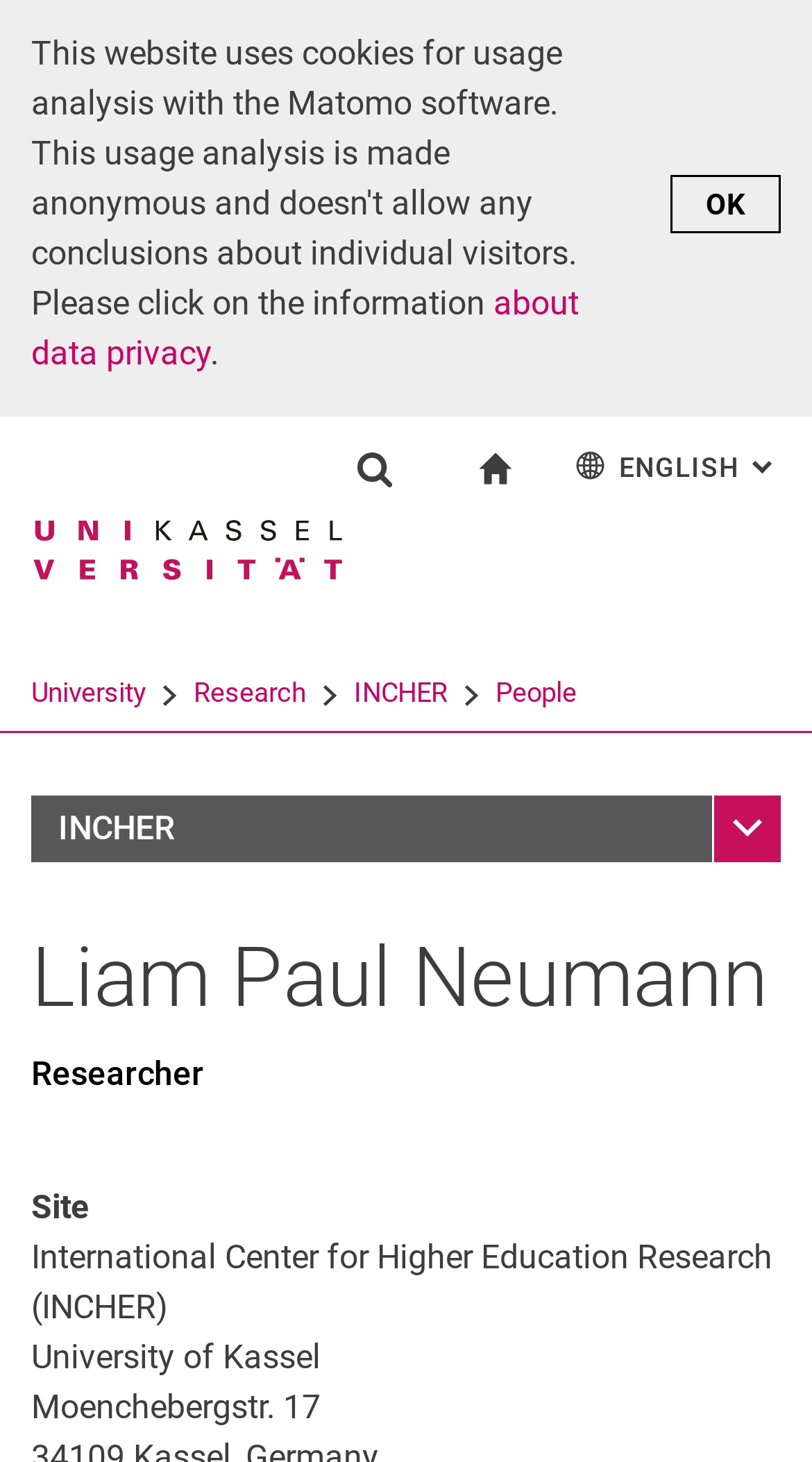Locate the UI element described by People in the provided webpage screenshot. Return the bounding box coordinates in the format (top-left x, top-left y, bottom-right x, bottom-right y), ensuring all values are between 0 and 1.

[0.038, 0.915, 0.962, 0.954]